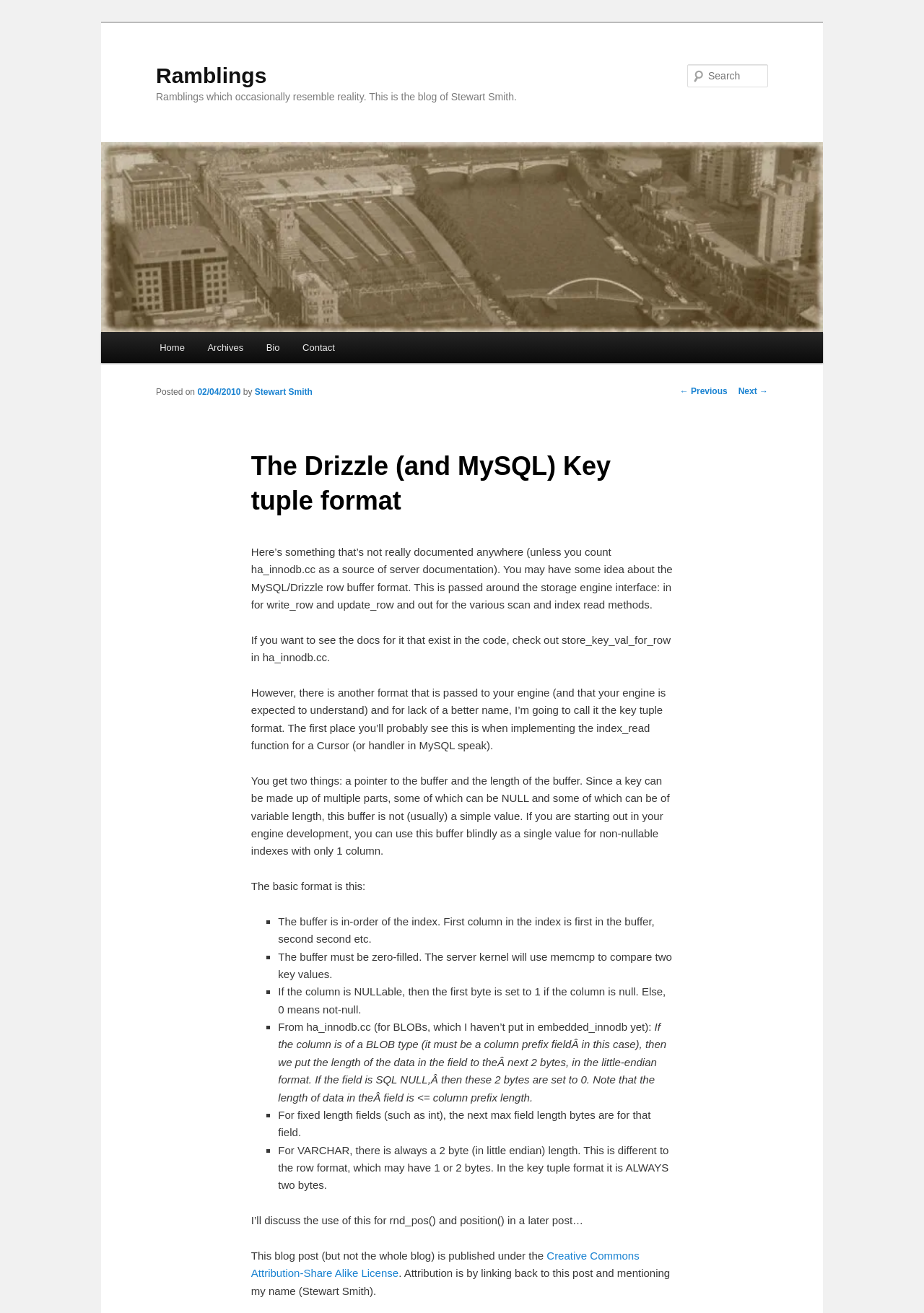Given the following UI element description: "Creative Commons Attribution-Share Alike License", find the bounding box coordinates in the webpage screenshot.

[0.272, 0.952, 0.692, 0.974]